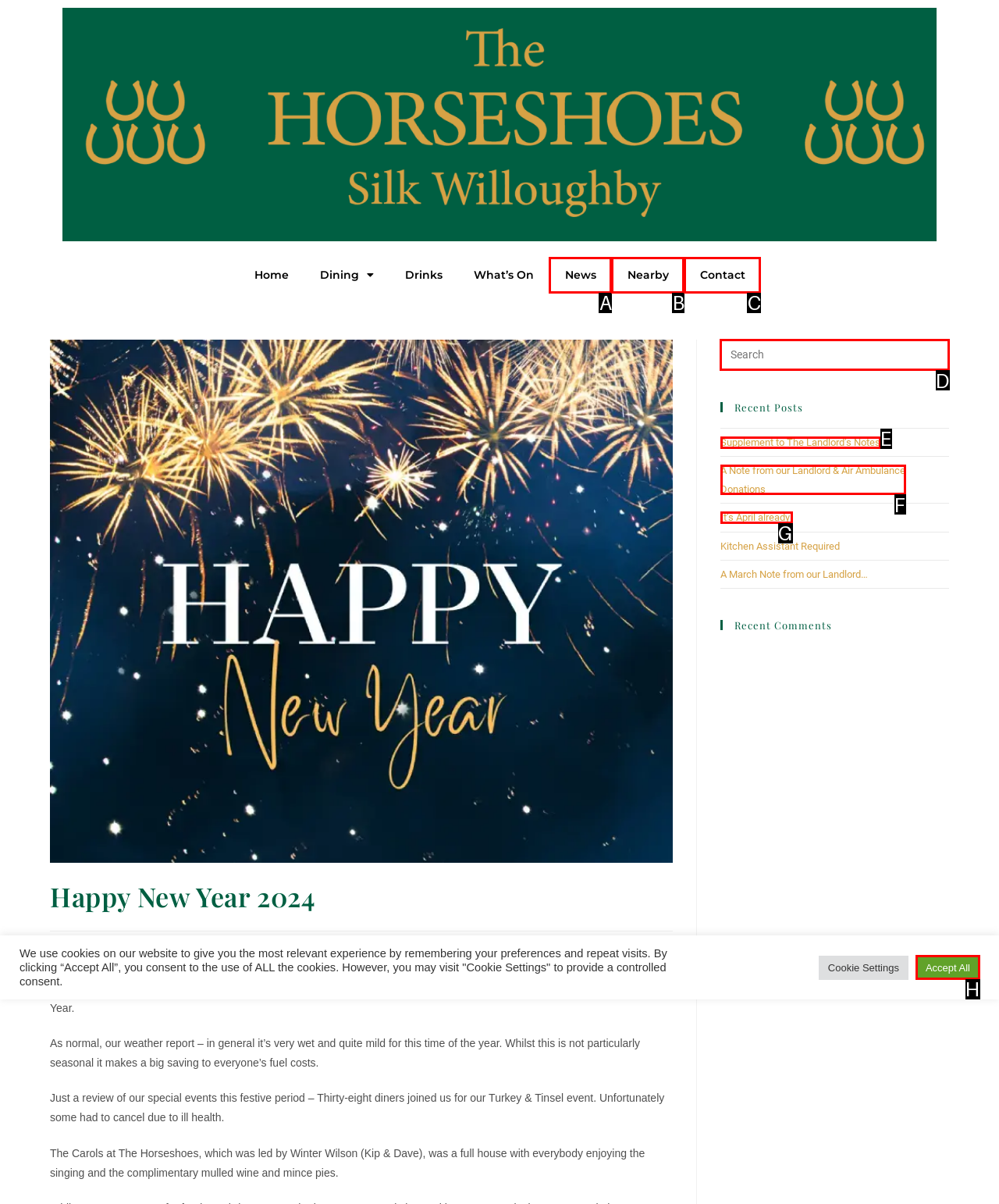Determine which HTML element should be clicked for this task: Search this website
Provide the option's letter from the available choices.

D